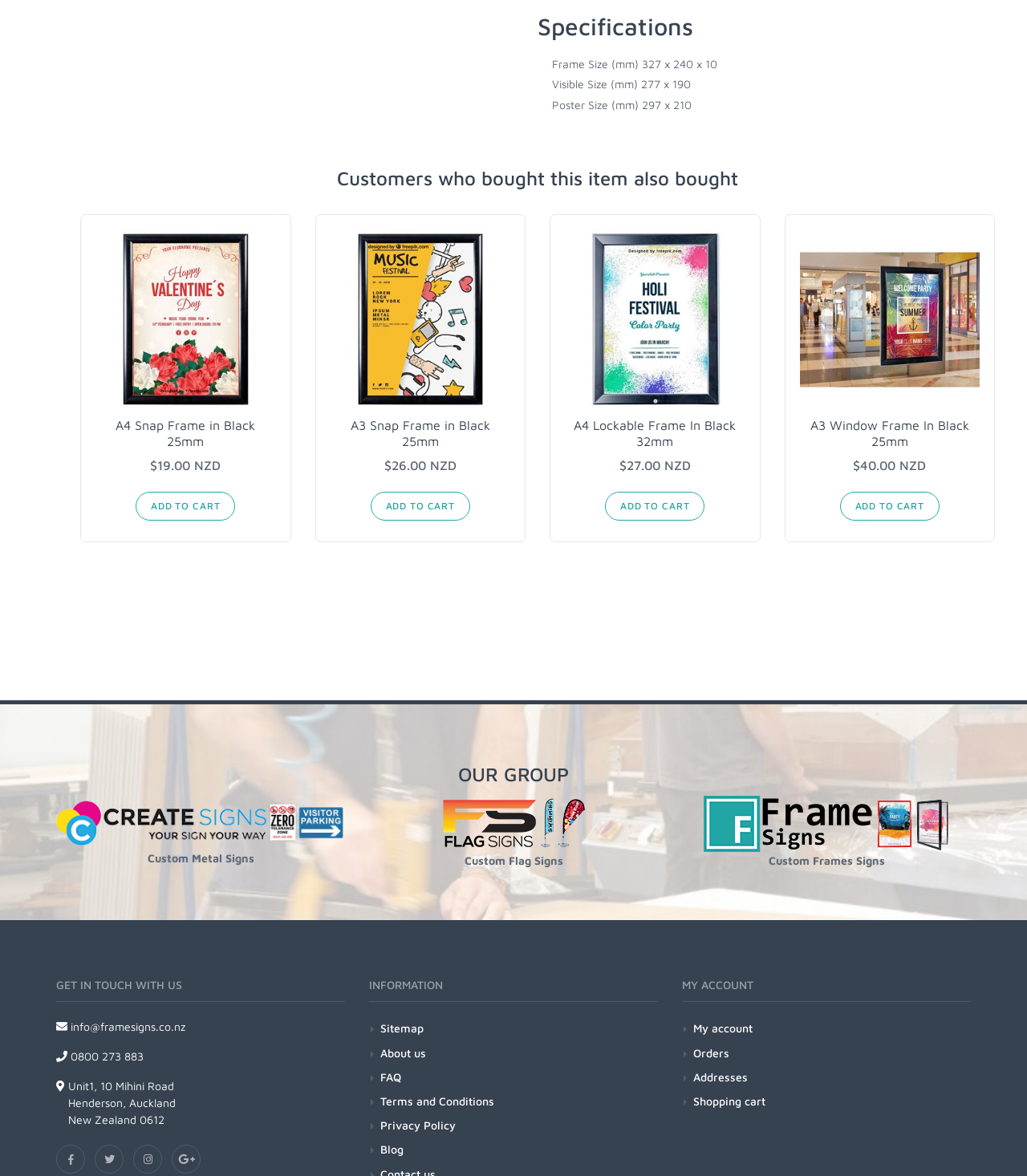Determine the bounding box coordinates of the area to click in order to meet this instruction: "View Sitemap".

[0.37, 0.866, 0.412, 0.883]